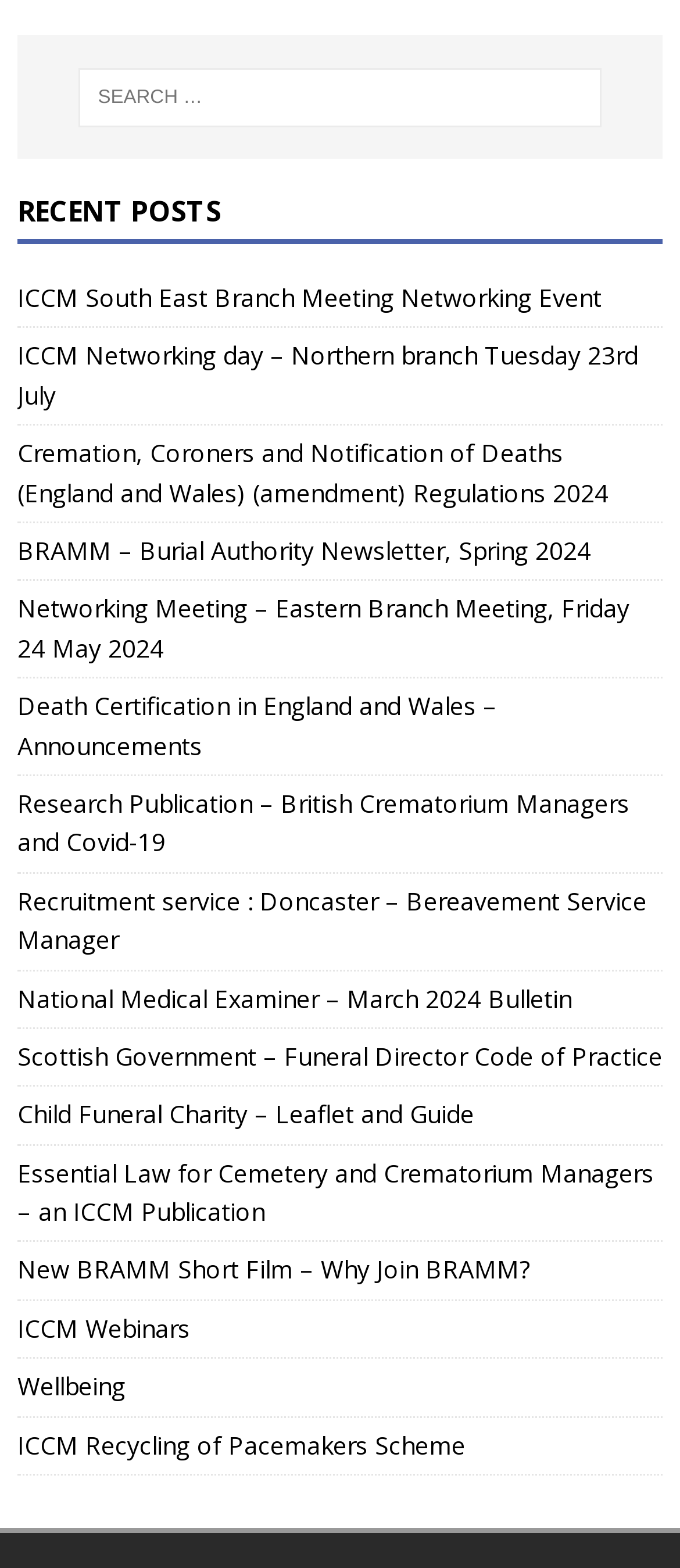Find the bounding box coordinates for the HTML element specified by: "ICCM Recycling of Pacemakers Scheme".

[0.026, 0.911, 0.685, 0.932]